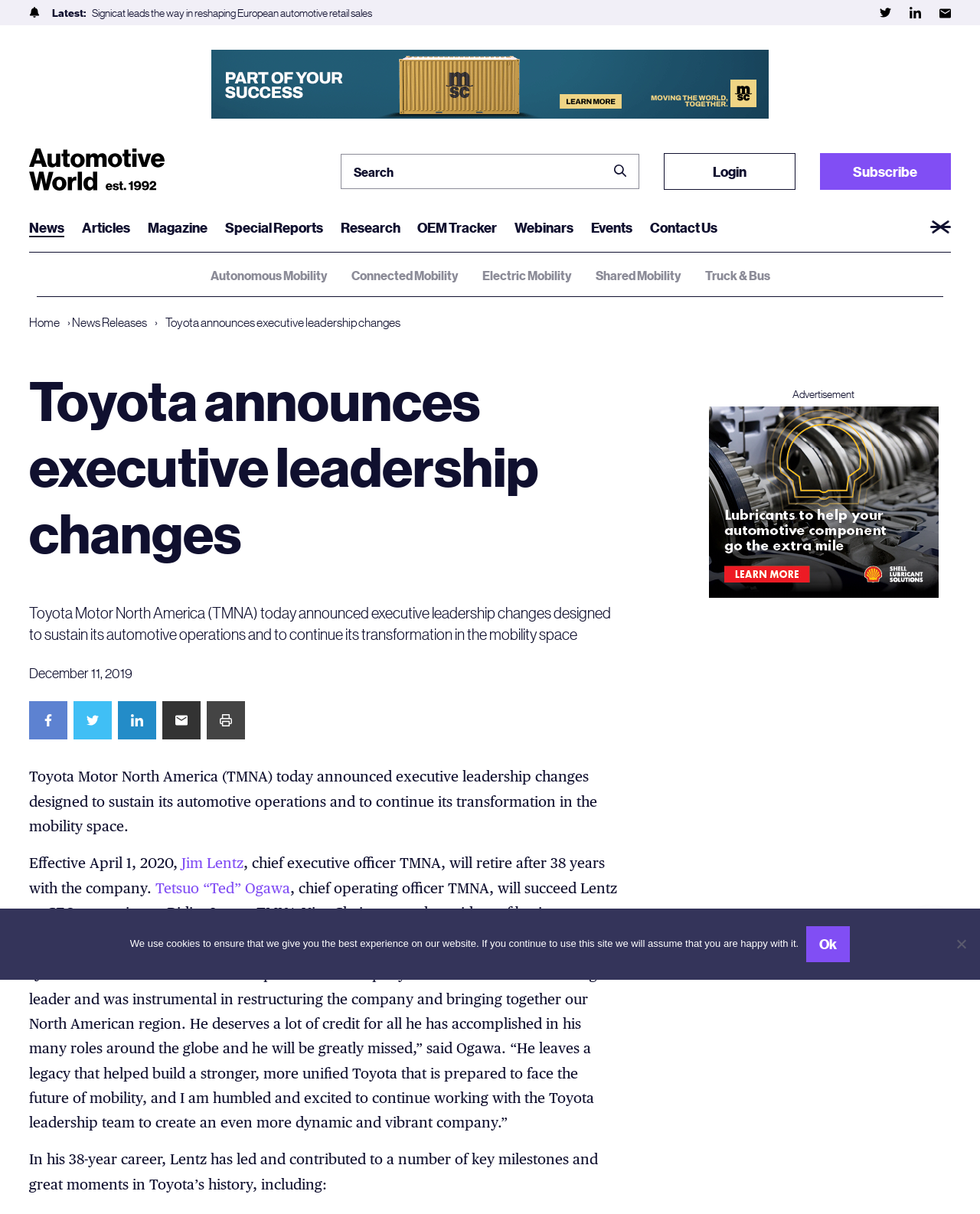Please provide a one-word or short phrase answer to the question:
Who will succeed Jim Lentz as CEO?

Tetsuo “Ted” Ogawa